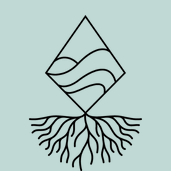What is symbolized by the wave patterns?
Give a thorough and detailed response to the question.

The caption states that the flowing wave patterns at the top of the logo symbolize water or fluidity, which is an essential element of the yoga studio's theme.